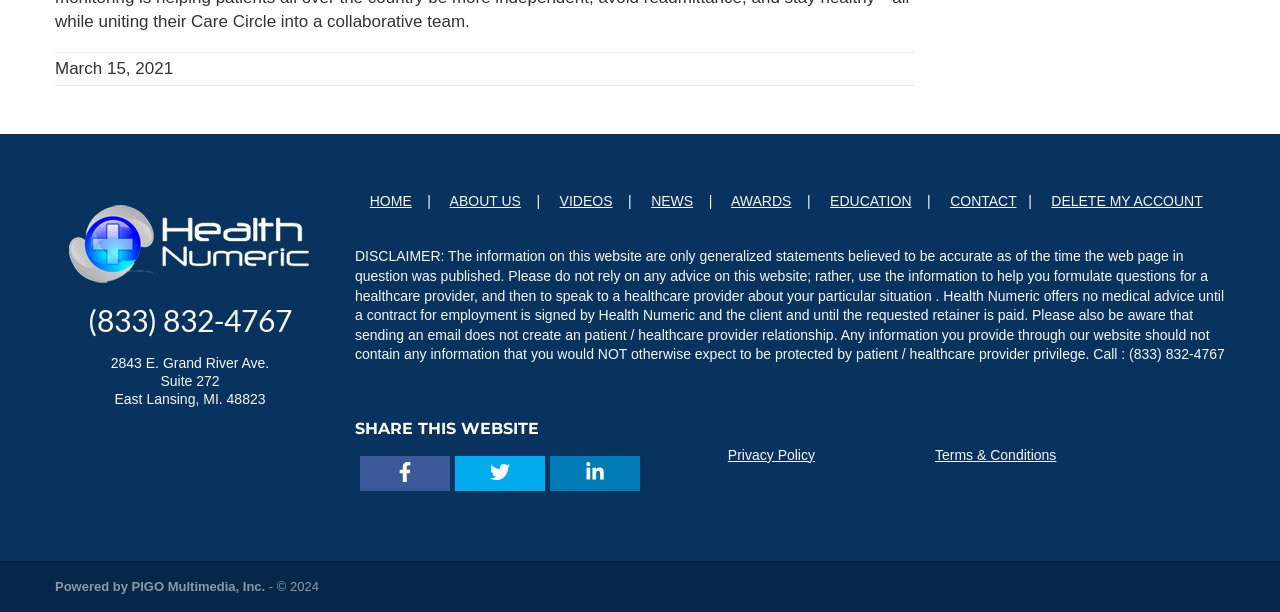Can you specify the bounding box coordinates for the region that should be clicked to fulfill this instruction: "Read the disclaimer".

[0.277, 0.406, 0.957, 0.592]